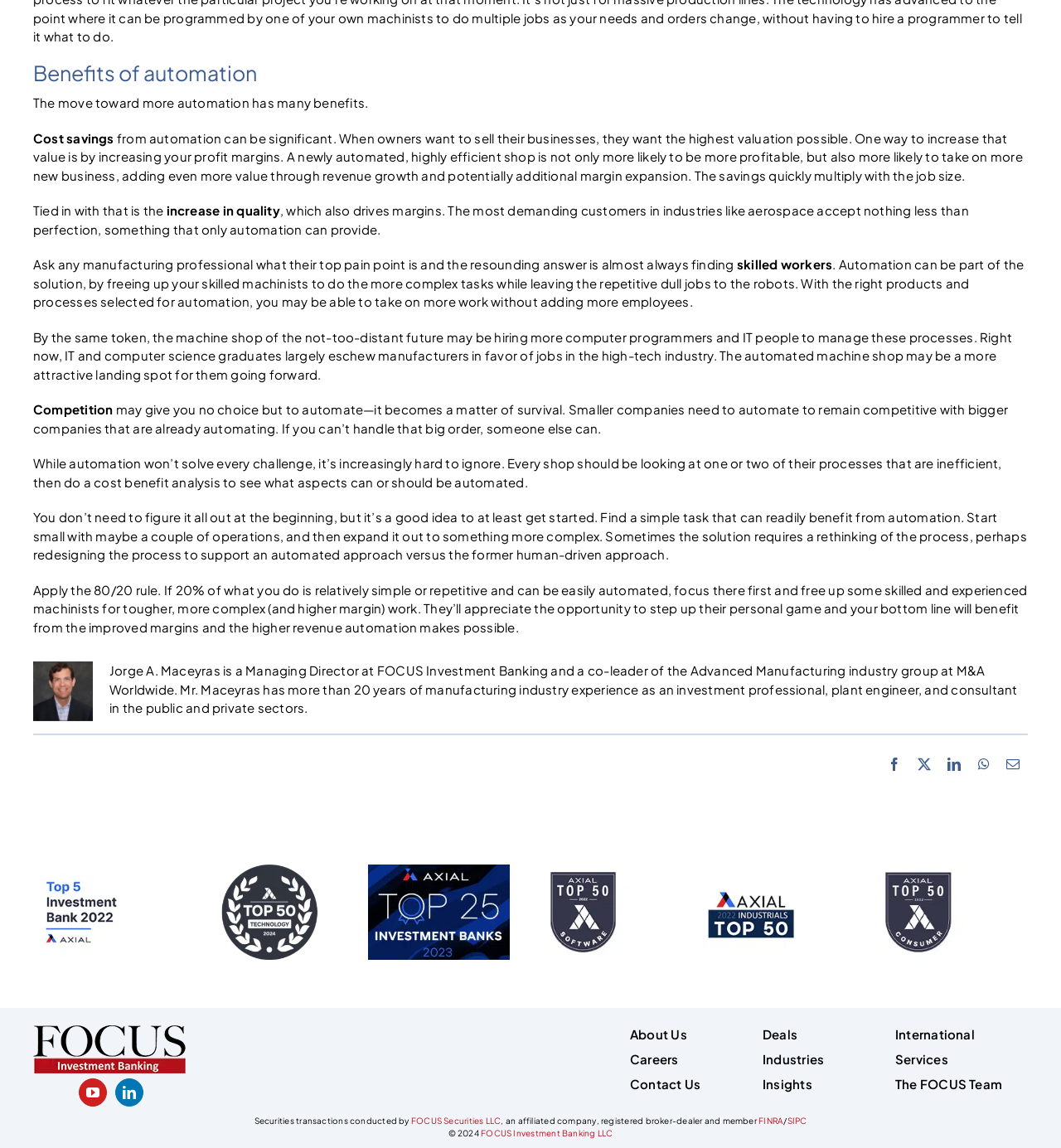What is the name of the company mentioned in the article?
Based on the screenshot, provide a one-word or short-phrase response.

FOCUS Investment Banking